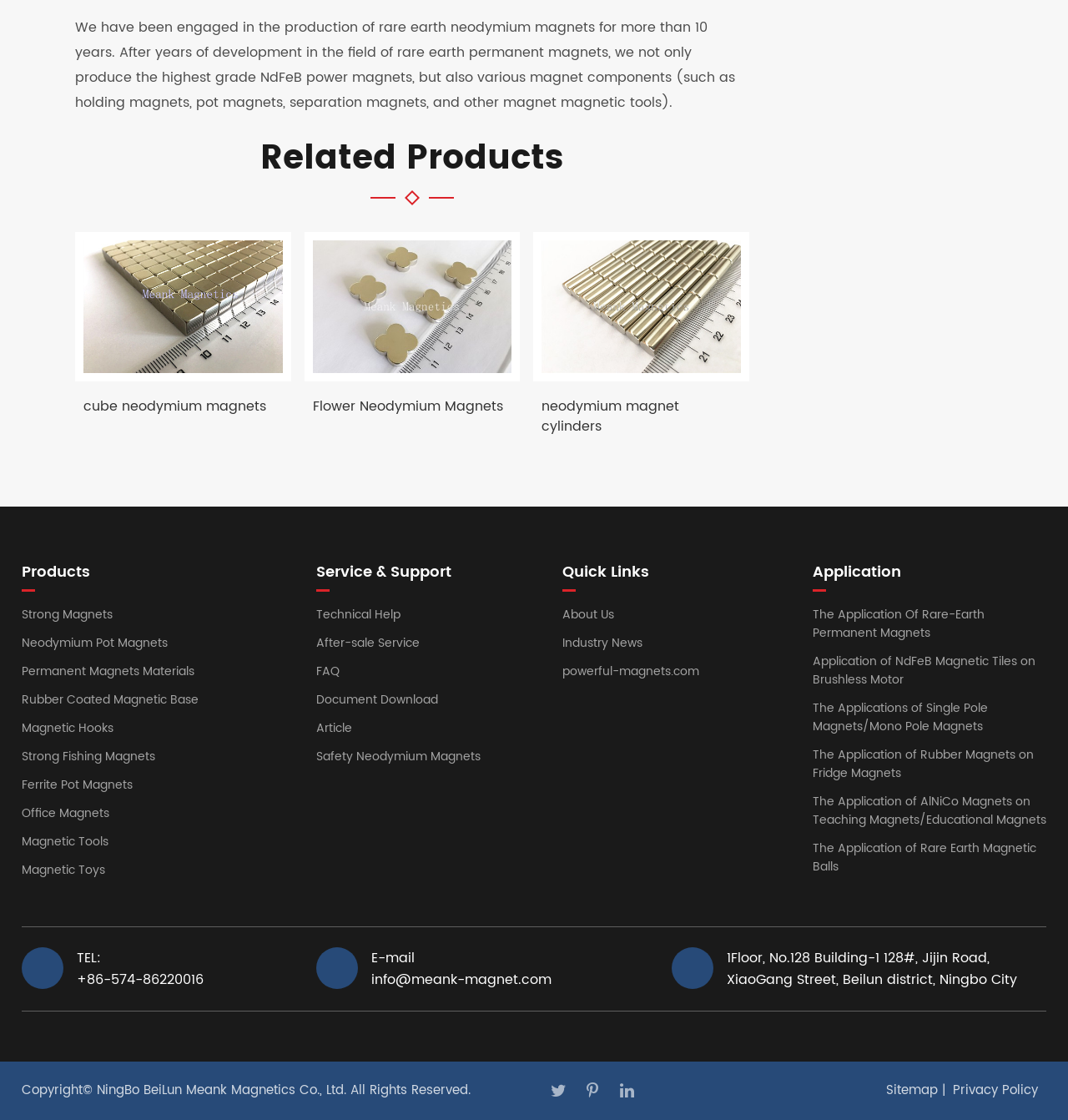Please identify the bounding box coordinates for the region that you need to click to follow this instruction: "Contact via 'E-mail info@meank-magnet.com'".

[0.348, 0.846, 0.629, 0.885]